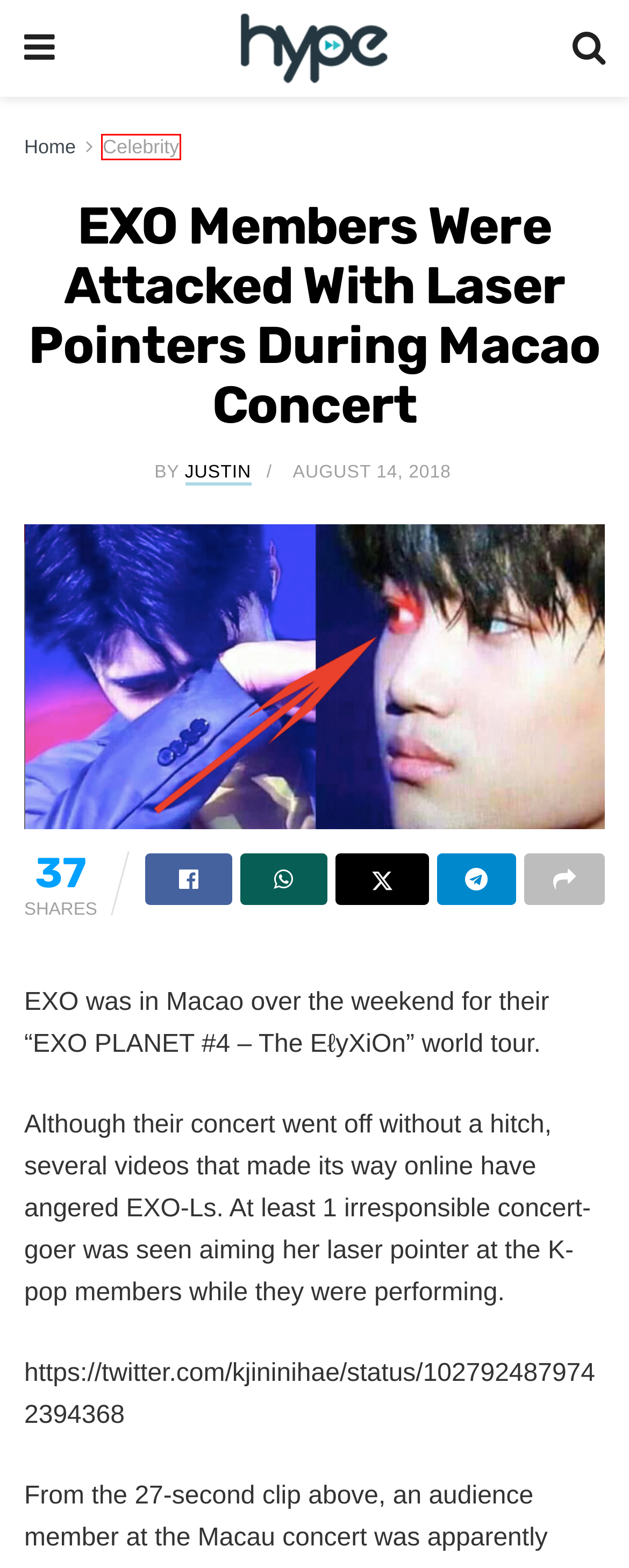You have a screenshot of a webpage with a red bounding box around an element. Choose the best matching webpage description that would appear after clicking the highlighted element. Here are the candidates:
A. Celebrity Archives - Hype MY
B. Hype MY | Malaysia Latest News, Trends and Entertainment
C. Anti-Fans Attack EXO Members With Laser Pointers During Recent Concert
D. Terms of Service - Hype MY
E. (Video) Influencer Maze Lin 薔薔 Was Detained In Singapore For Dressing Too Sexy - Hype MY
F. Movies Archives - Hype MY
G. We're Crushing Hard On The New Versace Mercury Sneaker! - Hype MY
H. Justin, Author at Hype MY

A